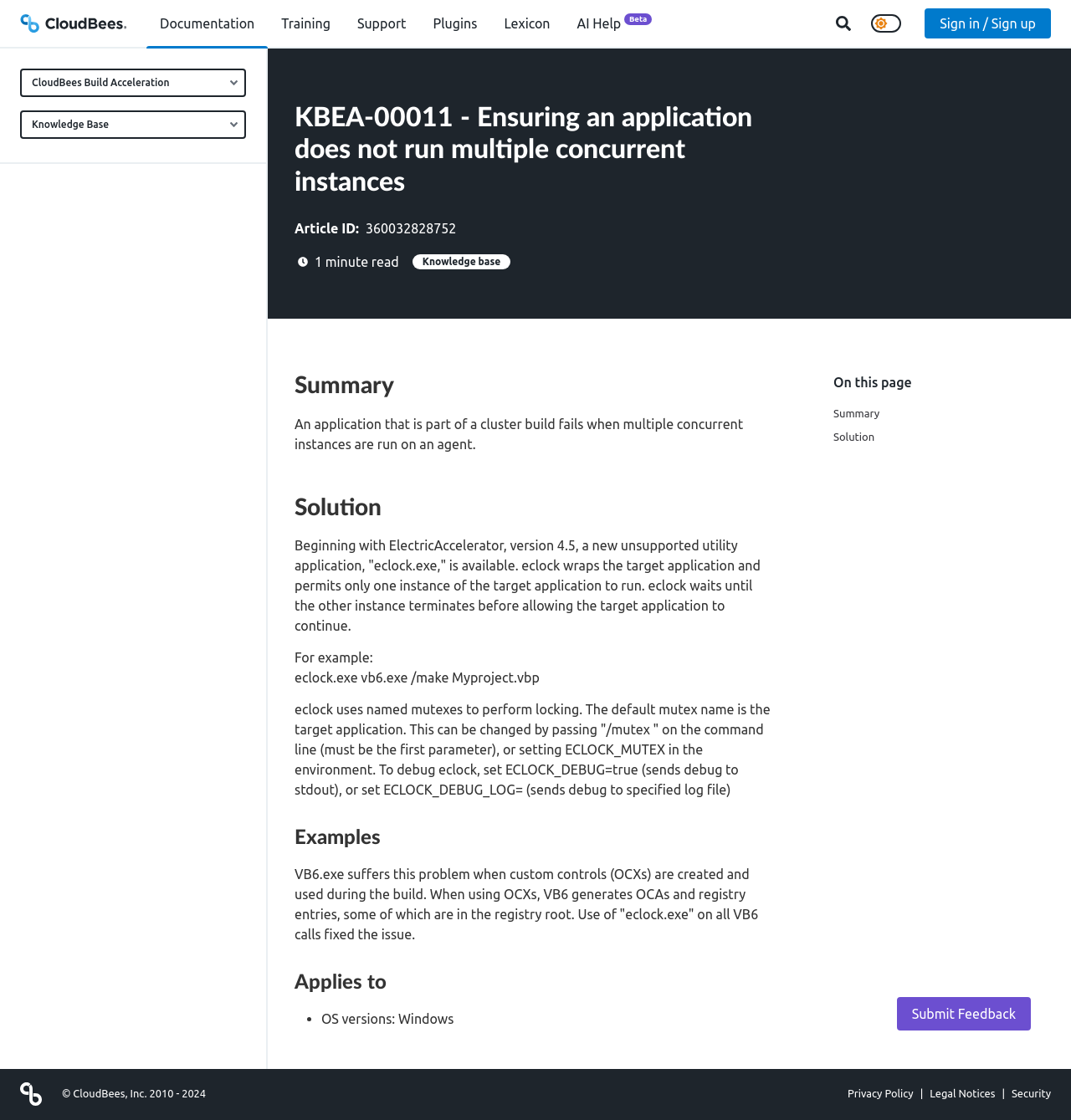Please locate the bounding box coordinates of the region I need to click to follow this instruction: "Sign in or sign up".

[0.863, 0.007, 0.981, 0.034]